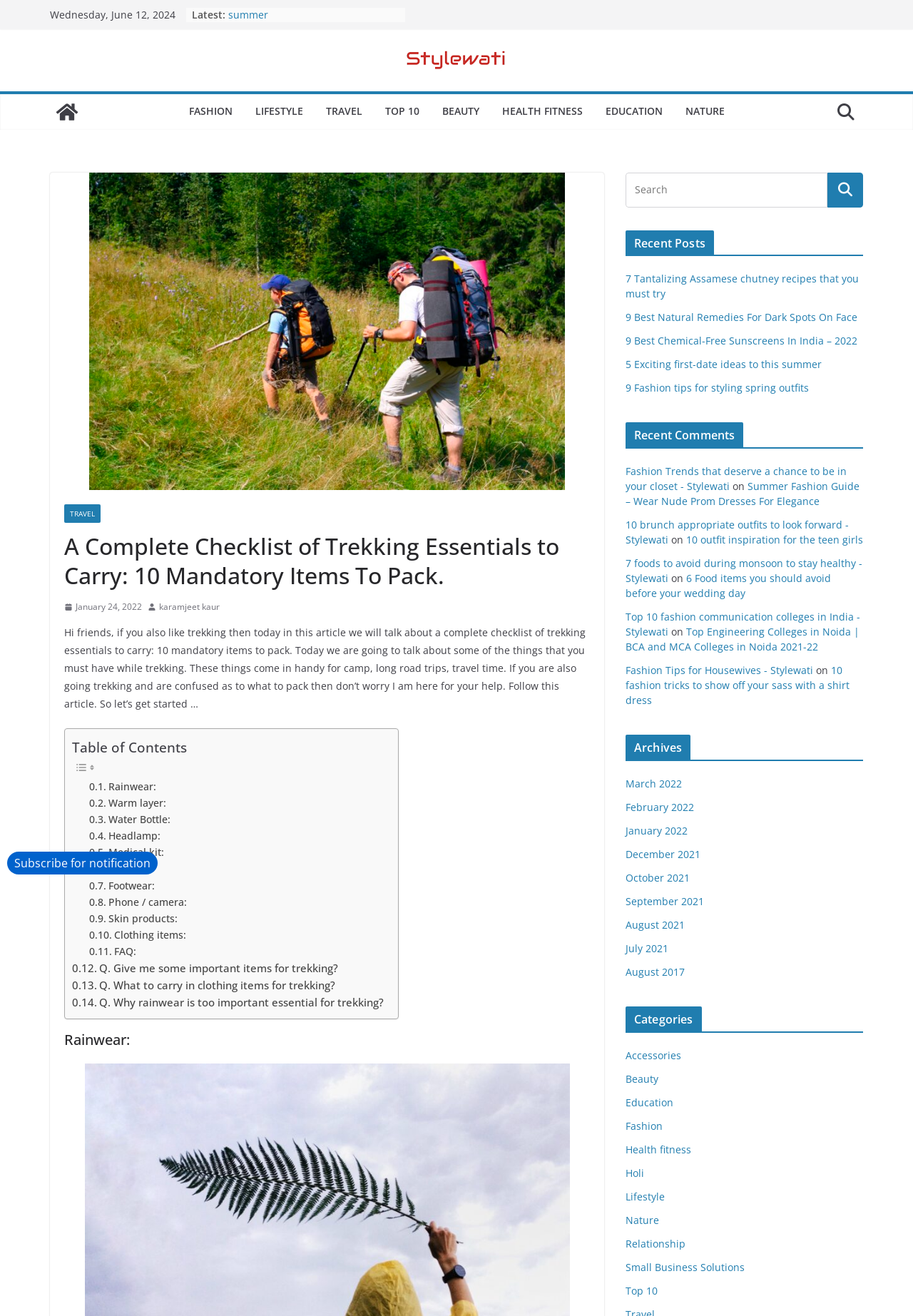Find the bounding box coordinates of the clickable region needed to perform the following instruction: "Discover more about Attunement". The coordinates should be provided as four float numbers between 0 and 1, i.e., [left, top, right, bottom].

None